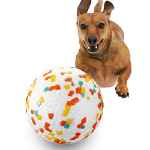Provide a comprehensive description of the image.

A lively dog leaps joyfully towards a colorful ball, showcasing an engaging moment of playtime. The ball is adorned with vibrant speckles of orange, yellow, and green, making it visually appealing and perfect for attracting a dog's attention. This playful scene exemplifies the carefree spirit of pets during play, emphasizing their love for interactive toys. This image captures the essence of happiness and activity, highlighting the bond between dogs and their toys, ideal for promoting pet products or dog toys on platforms such as Amazon.